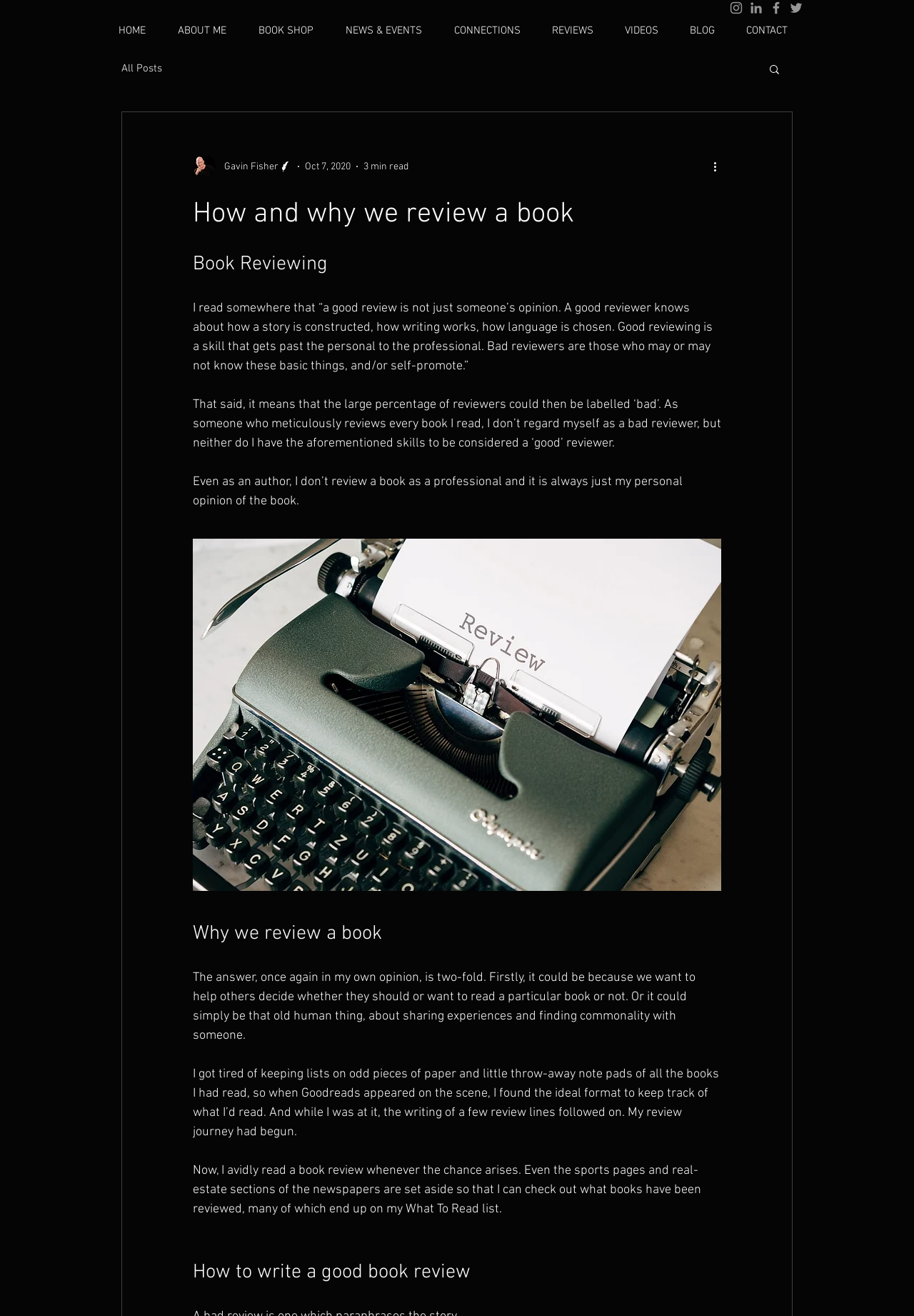Identify the bounding box coordinates for the UI element described as follows: ABOUT ME. Use the format (top-left x, top-left y, bottom-right x, bottom-right y) and ensure all values are floating point numbers between 0 and 1.

[0.182, 0.016, 0.27, 0.03]